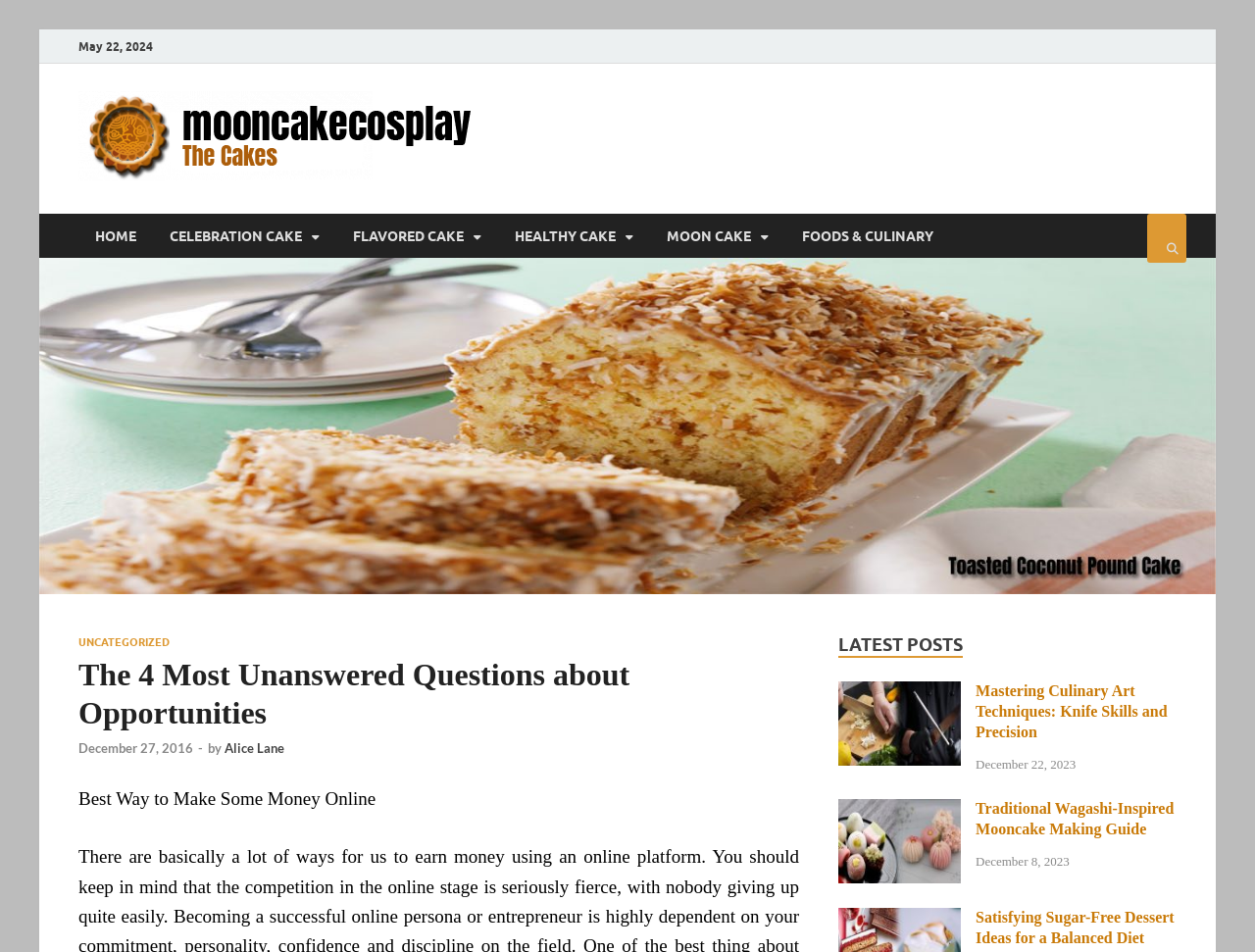Given the webpage screenshot, identify the bounding box of the UI element that matches this description: "Uncategorized".

[0.062, 0.667, 0.135, 0.682]